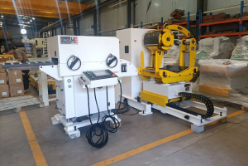Provide your answer to the question using just one word or phrase: What is the purpose of the control panel?

Operational capabilities